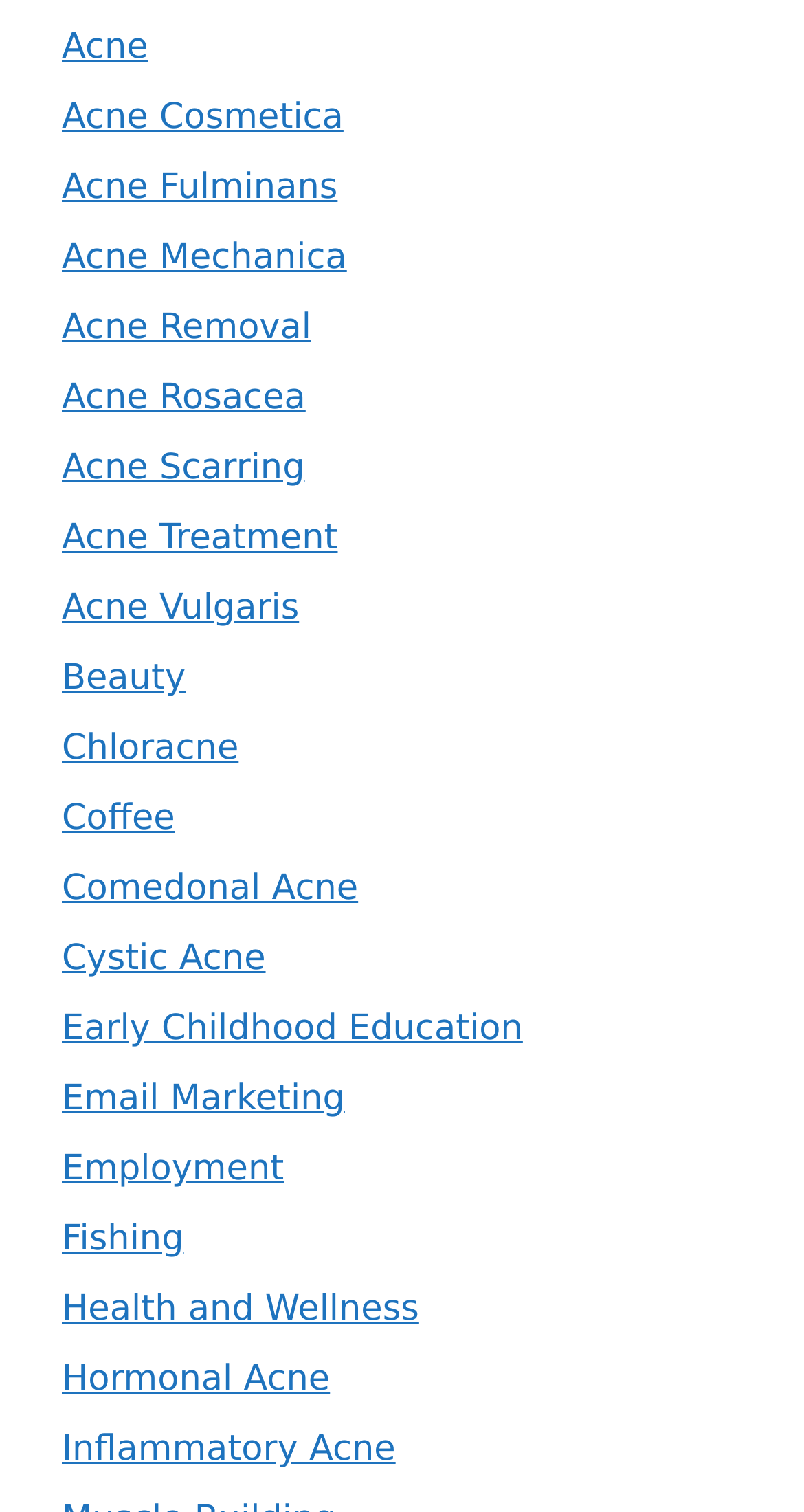Determine the coordinates of the bounding box that should be clicked to complete the instruction: "Read about Cystic Acne". The coordinates should be represented by four float numbers between 0 and 1: [left, top, right, bottom].

[0.077, 0.621, 0.33, 0.648]